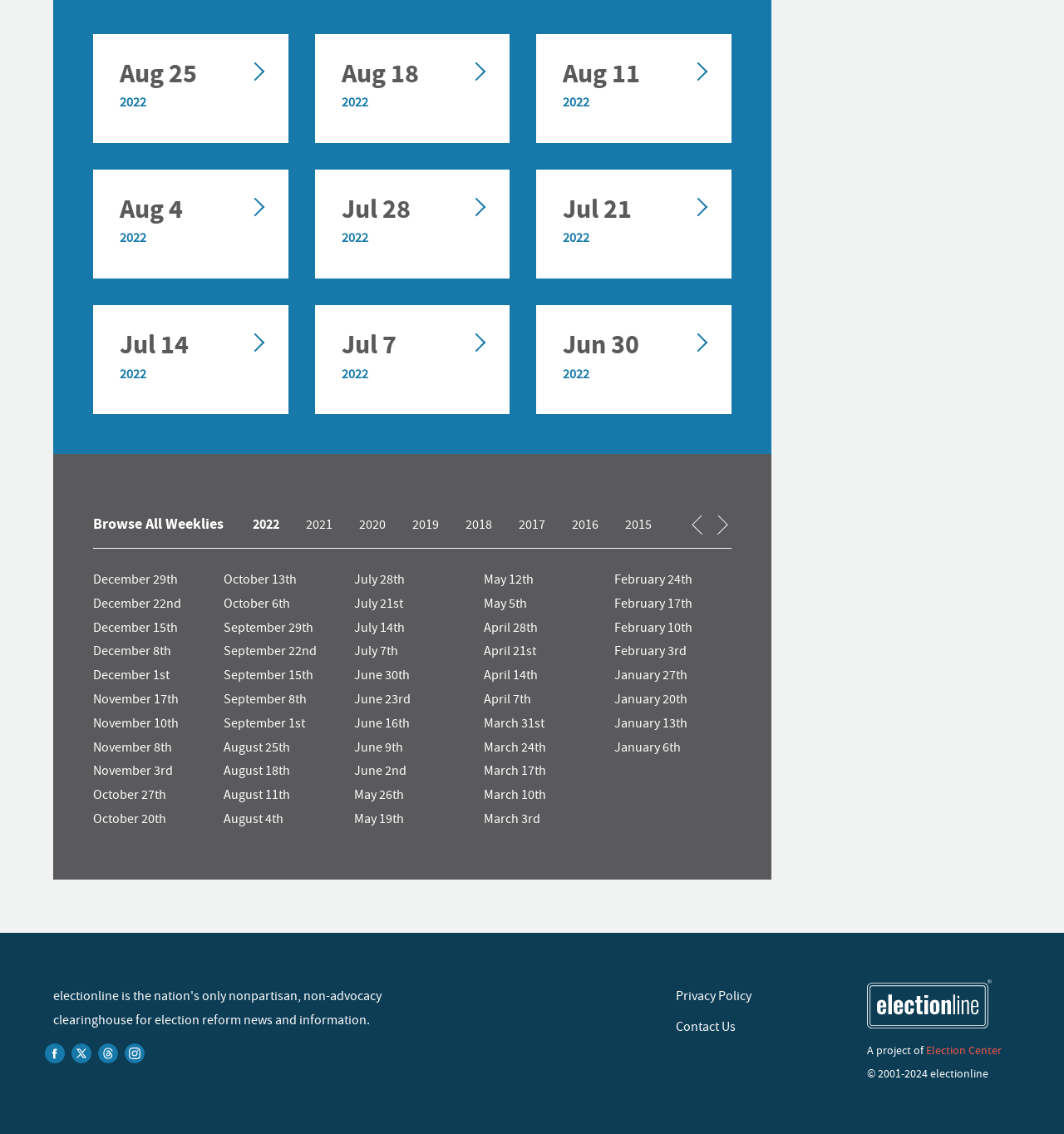Please specify the bounding box coordinates of the region to click in order to perform the following instruction: "click the link to visit our site".

[0.186, 0.063, 0.257, 0.081]